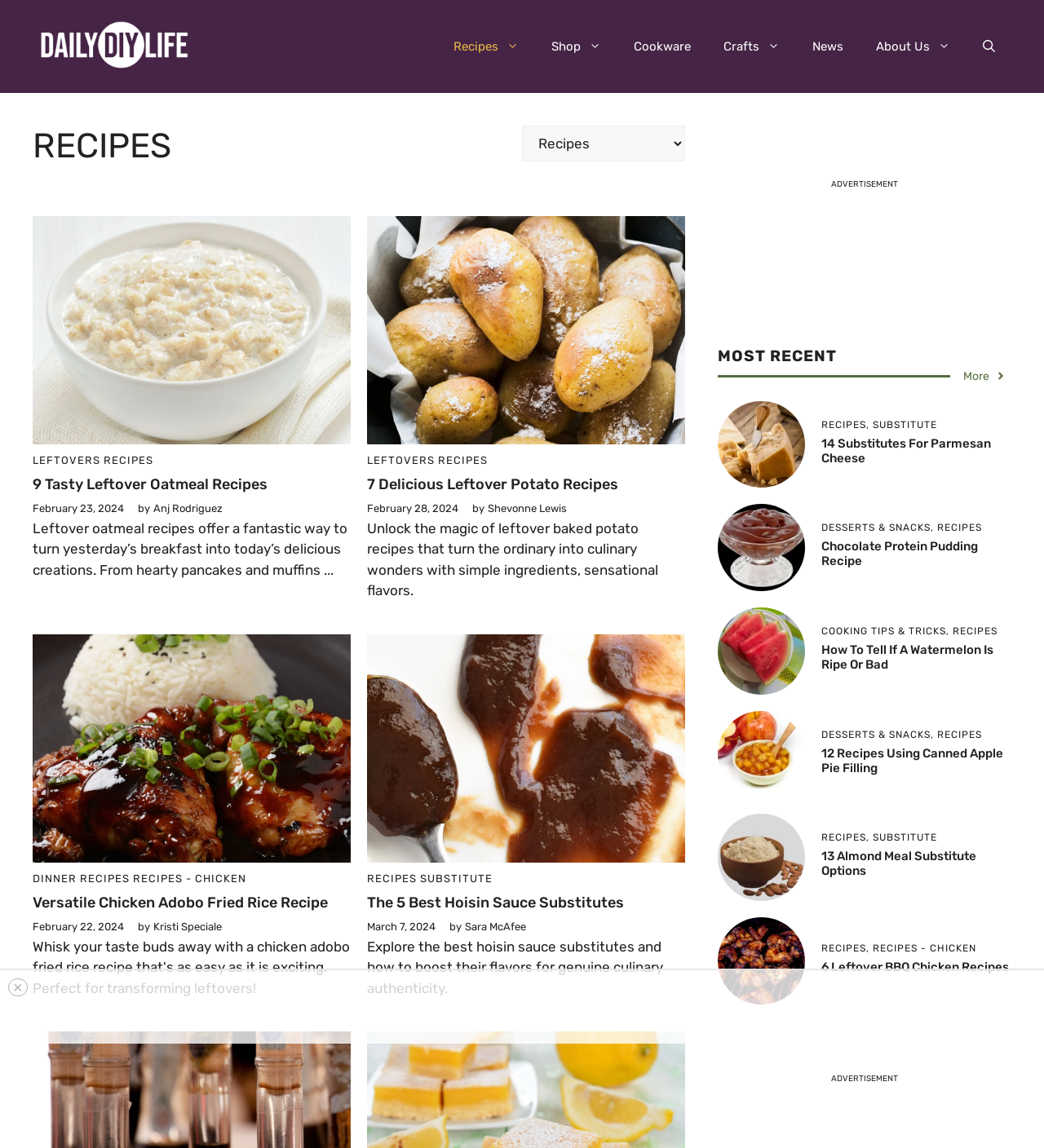How many recipe categories are listed on the webpage?
Using the image as a reference, deliver a detailed and thorough answer to the question.

Upon examining the webpage, I noticed that there are at least 5 recipe categories listed, including Leftovers, Dinner, Recipes, Substitute, and Desserts & Snacks.